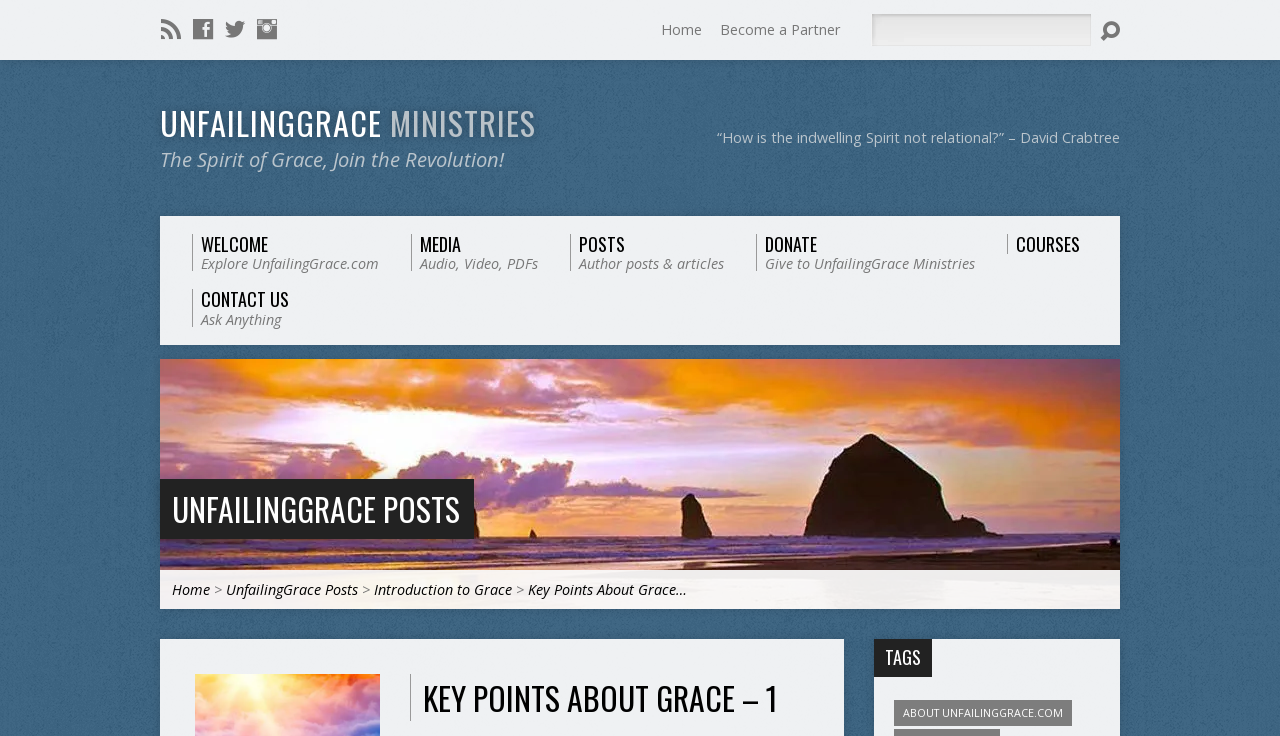Determine the bounding box coordinates for the area that needs to be clicked to fulfill this task: "Search for something". The coordinates must be given as four float numbers between 0 and 1, i.e., [left, top, right, bottom].

[0.68, 0.019, 0.852, 0.063]